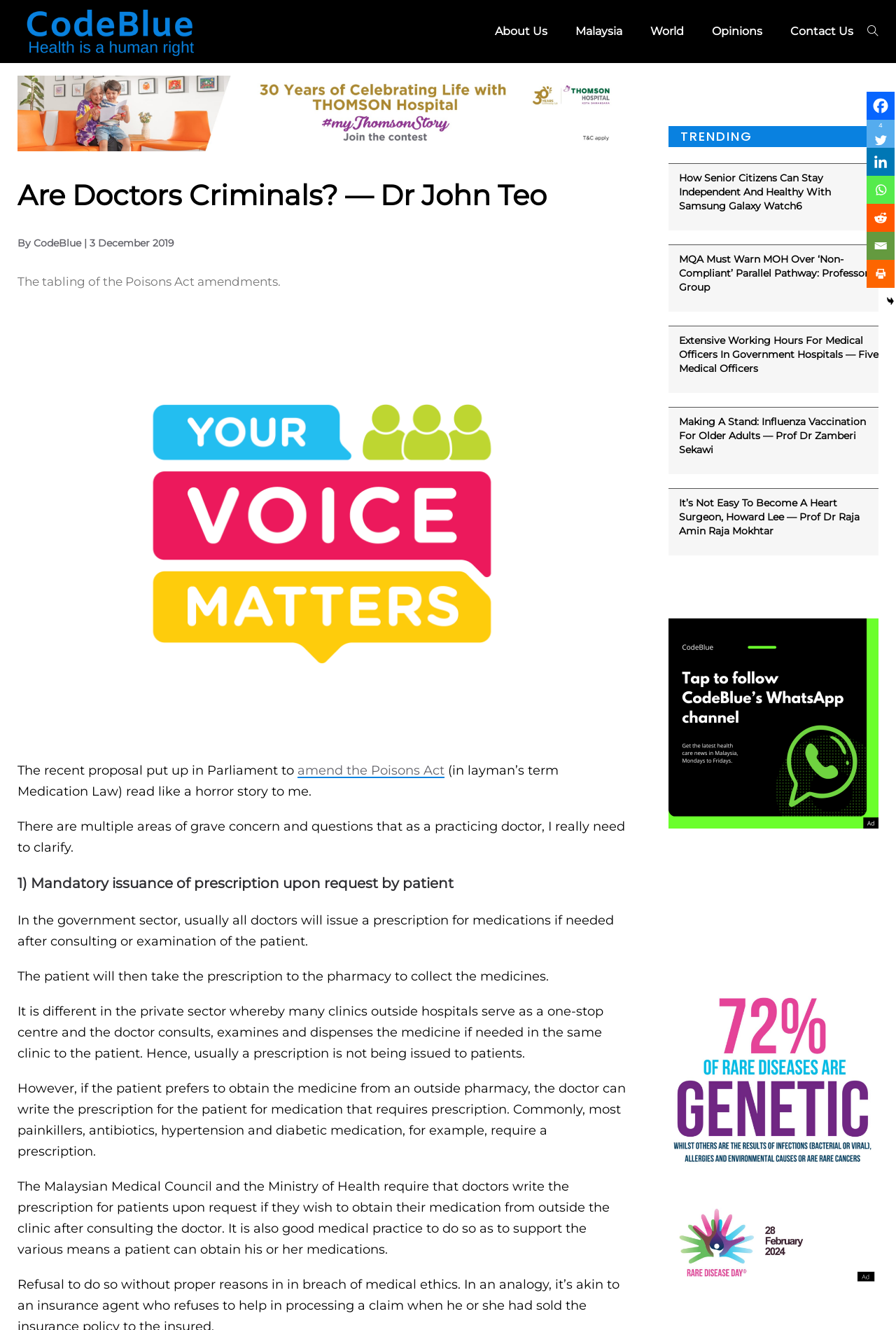Can you find the bounding box coordinates for the element to click on to achieve the instruction: "Click on the 'amend the Poisons Act' link"?

[0.332, 0.573, 0.496, 0.585]